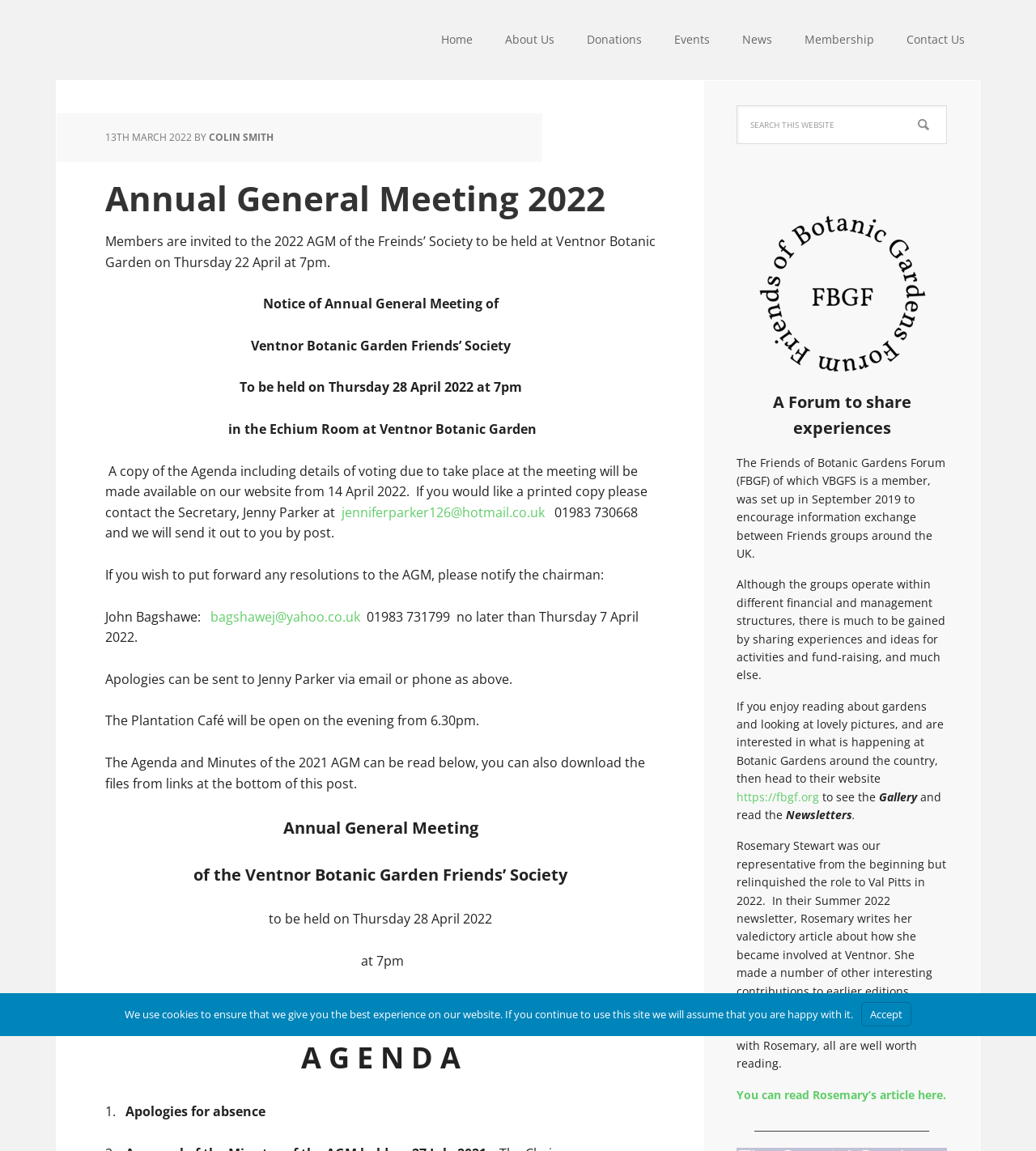Please provide the bounding box coordinate of the region that matches the element description: Home. Coordinates should be in the format (top-left x, top-left y, bottom-right x, bottom-right y) and all values should be between 0 and 1.

[0.412, 0.0, 0.47, 0.07]